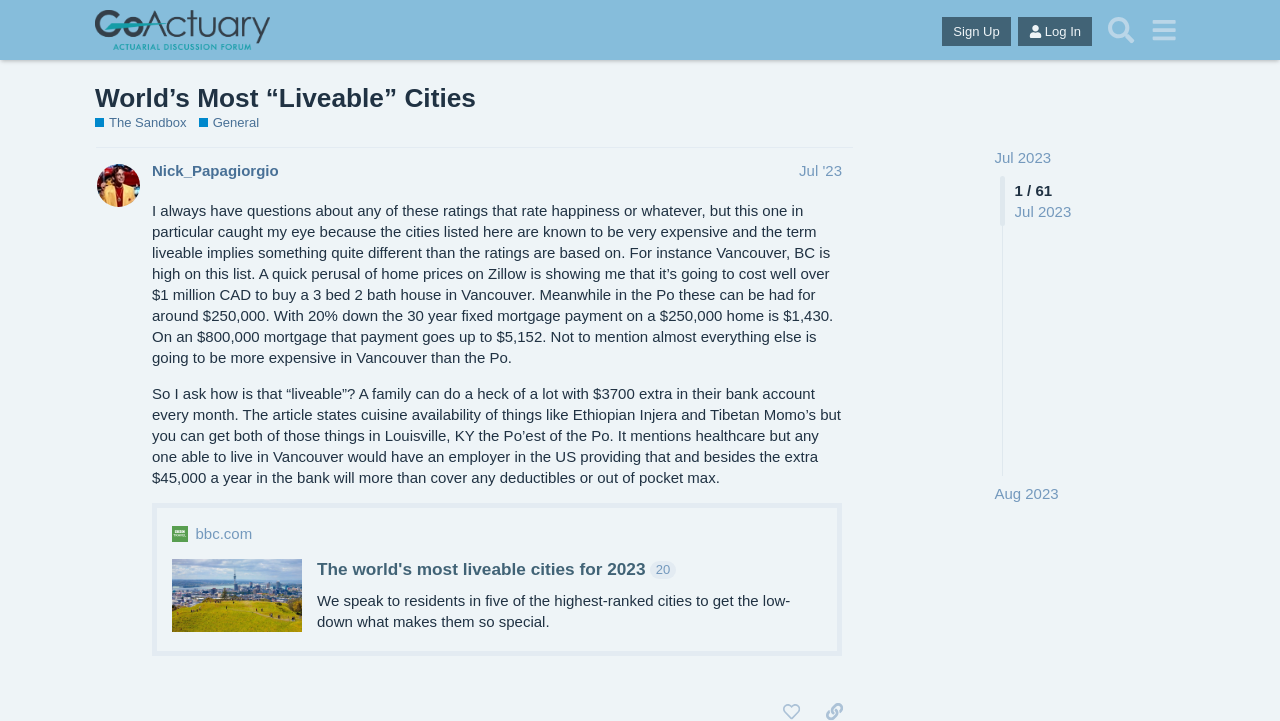Please find the bounding box for the UI component described as follows: "alt="GoActuary"".

[0.074, 0.014, 0.211, 0.069]